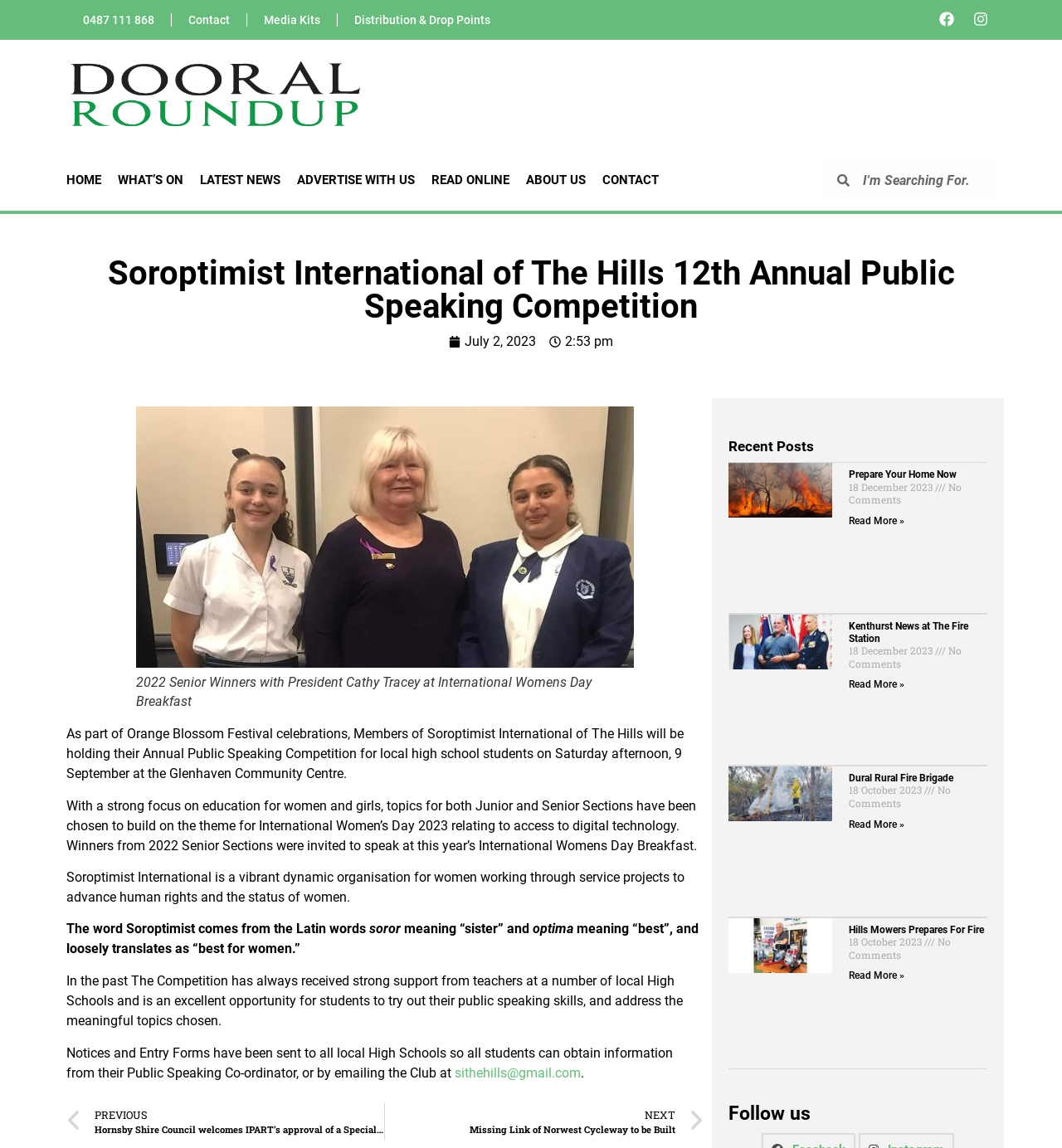Identify the bounding box coordinates of the region I need to click to complete this instruction: "View the 'HOME' page".

[0.055, 0.13, 0.103, 0.184]